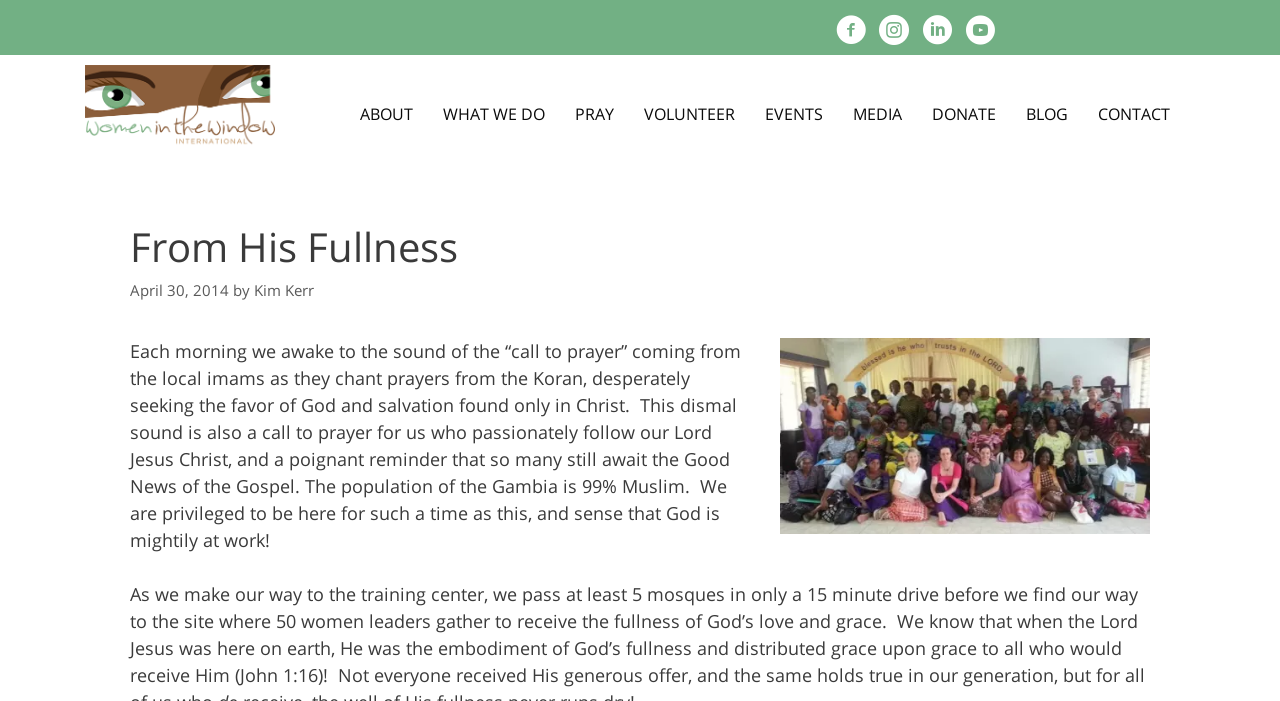Please identify the coordinates of the bounding box that should be clicked to fulfill this instruction: "Read the blog post by 'Kim Kerr'".

[0.198, 0.399, 0.245, 0.427]